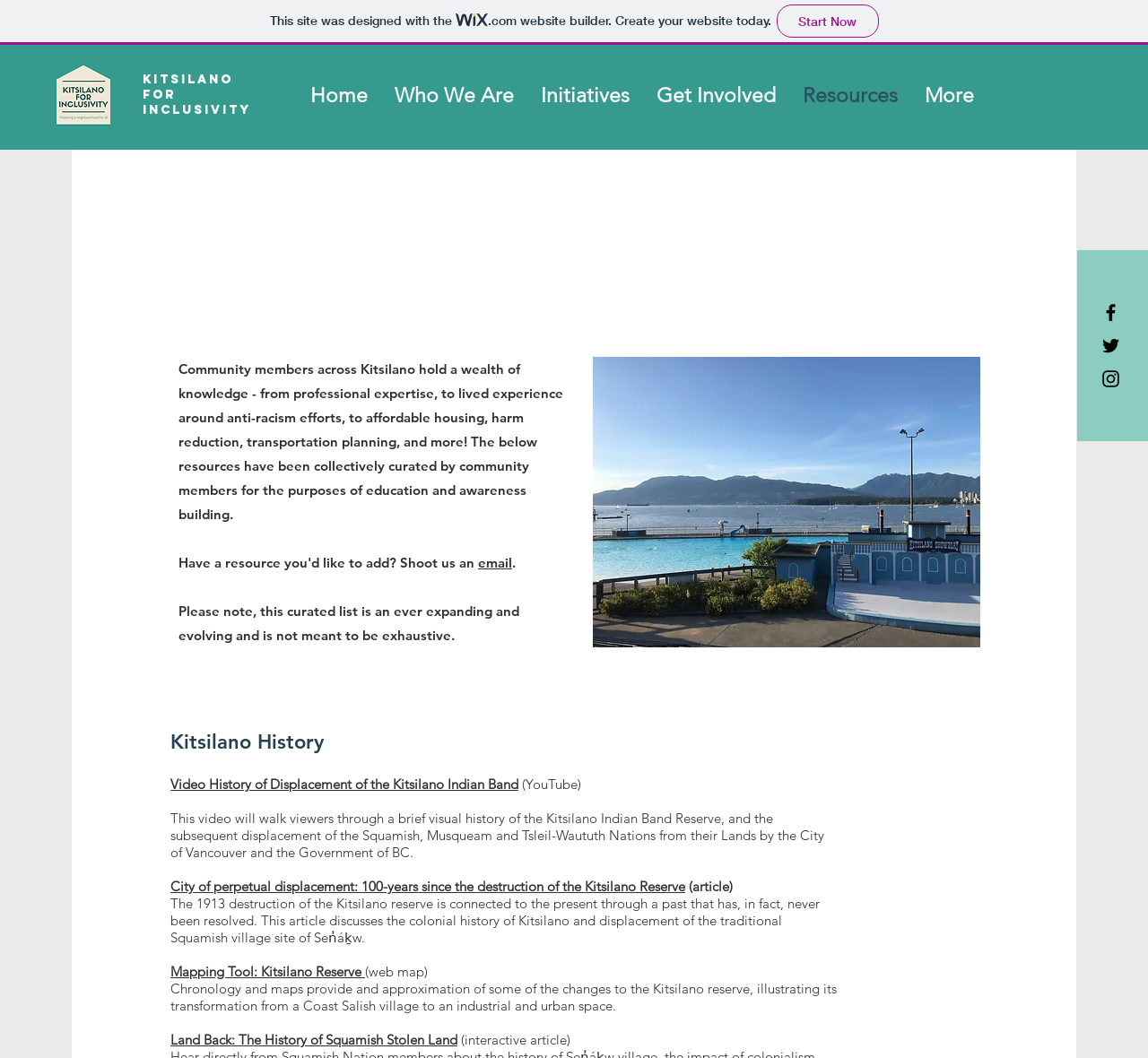What is the topic of the video 'Video History of Displacement of the Kitsilano Indian Band'?
Refer to the screenshot and respond with a concise word or phrase.

history of displacement